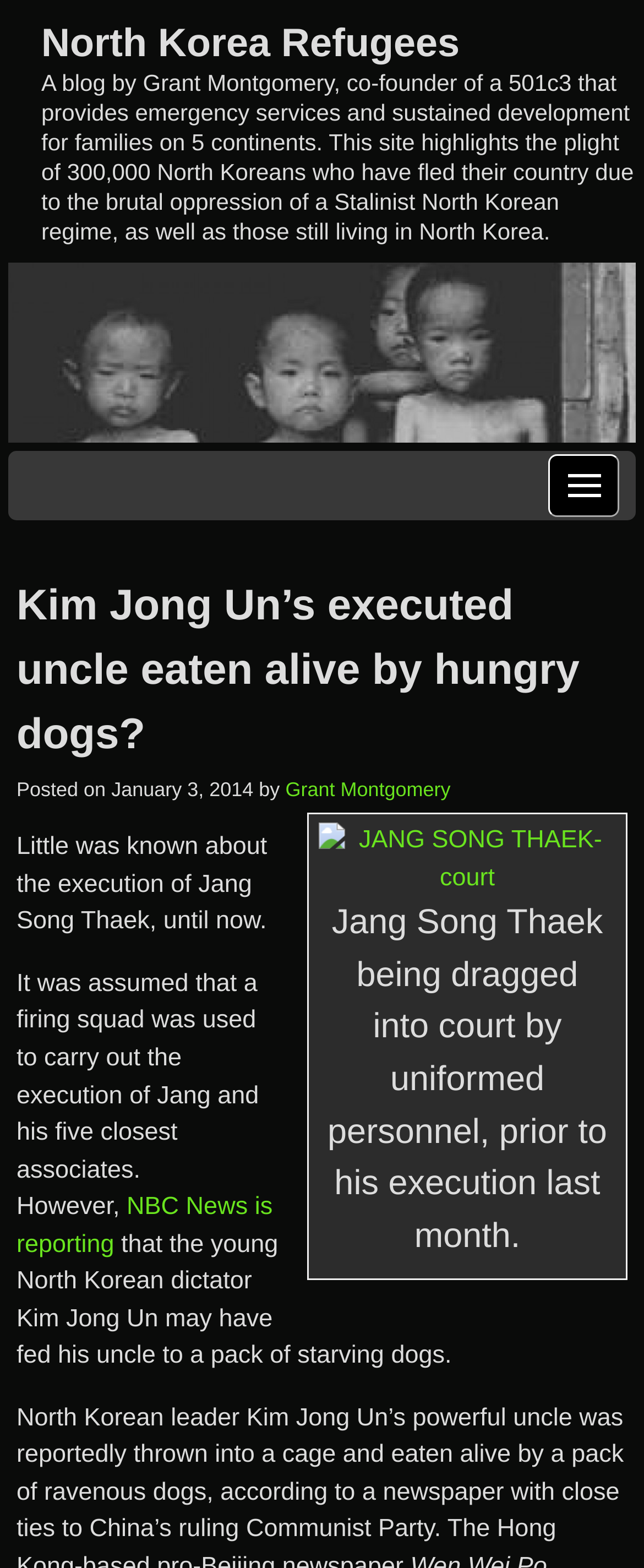What is the date of the blog post?
Refer to the image and provide a thorough answer to the question.

The date of the blog post is mentioned in the static text 'Posted on January 3, 2014' which is located below the heading of the blog post.